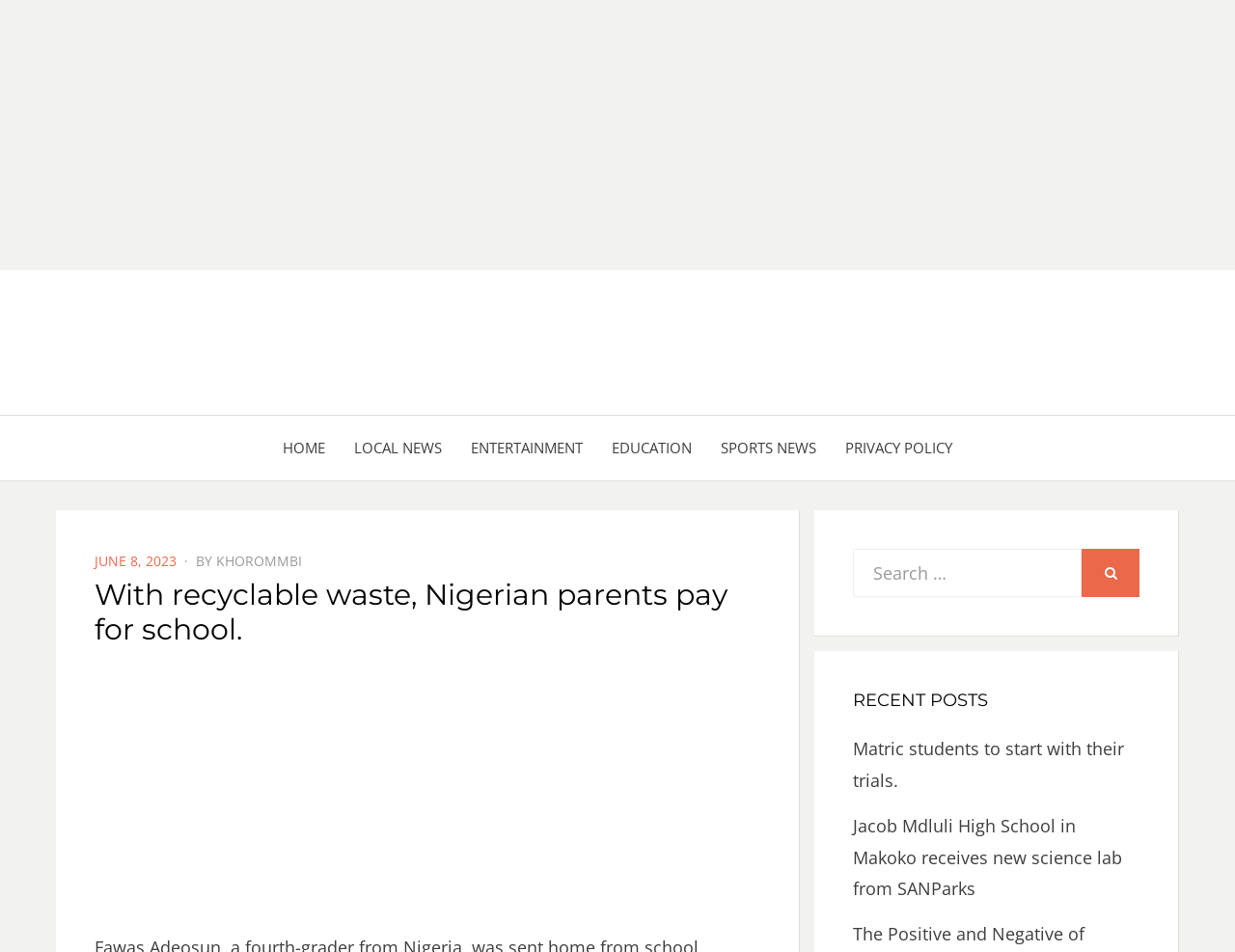Find the bounding box coordinates of the area that needs to be clicked in order to achieve the following instruction: "Read the recent post about Matric students". The coordinates should be specified as four float numbers between 0 and 1, i.e., [left, top, right, bottom].

[0.691, 0.774, 0.91, 0.832]